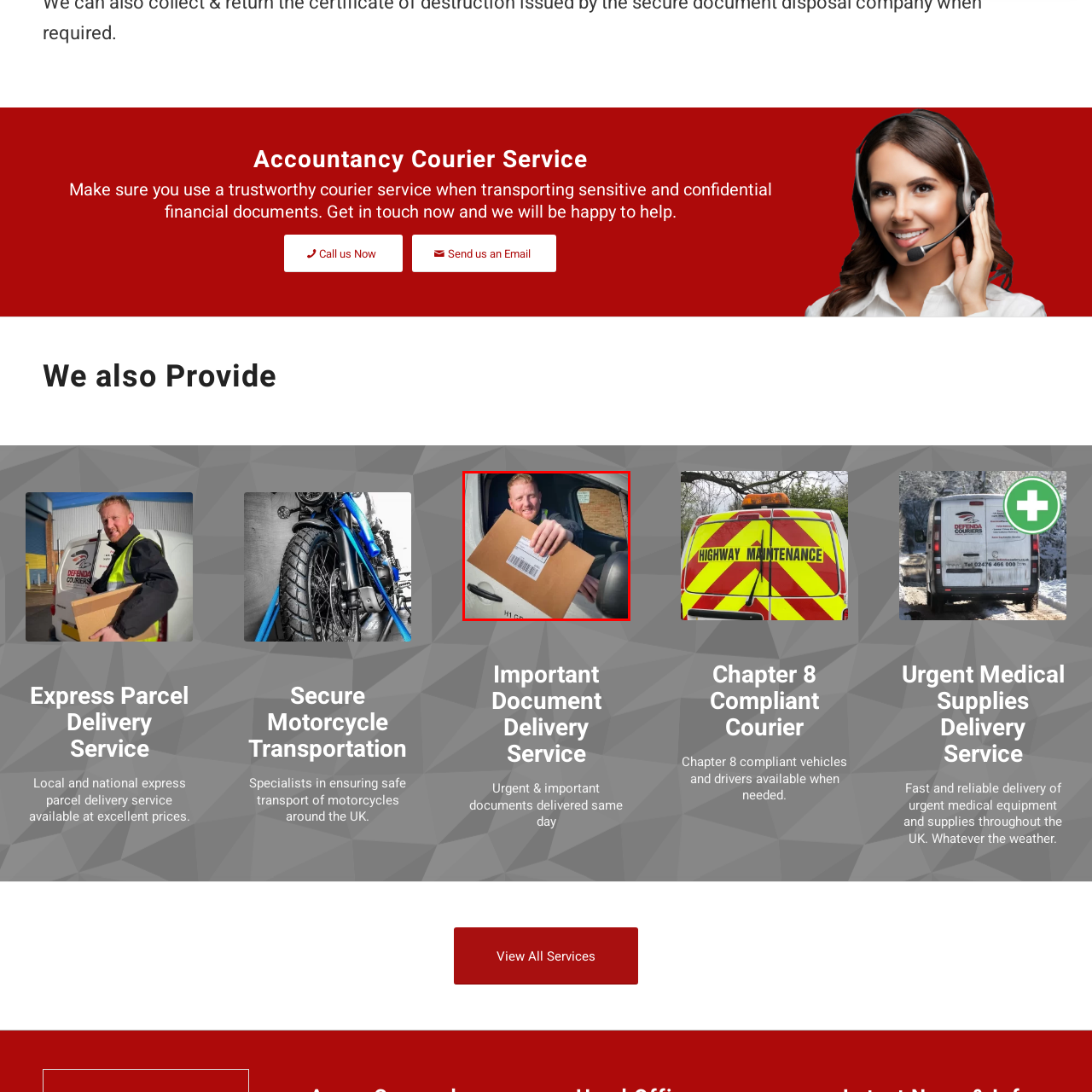Generate a detailed description of the image highlighted within the red border.

The image showcases a cheerful courier, who appears to be in a white delivery van, interacting with someone outside. He is leaning out of the driver's side window, confidently holding a brown envelope with a visible shipping label, indicating the delivery of important documents. The setting emphasizes the courier's professionalism, aligning with the theme of urgent and secure package delivery services. This visual representation complements the services offered, particularly highlighting the prompt and reliable handling of important document deliveries, ensuring that sensitive materials reach their destinations safely and efficiently.